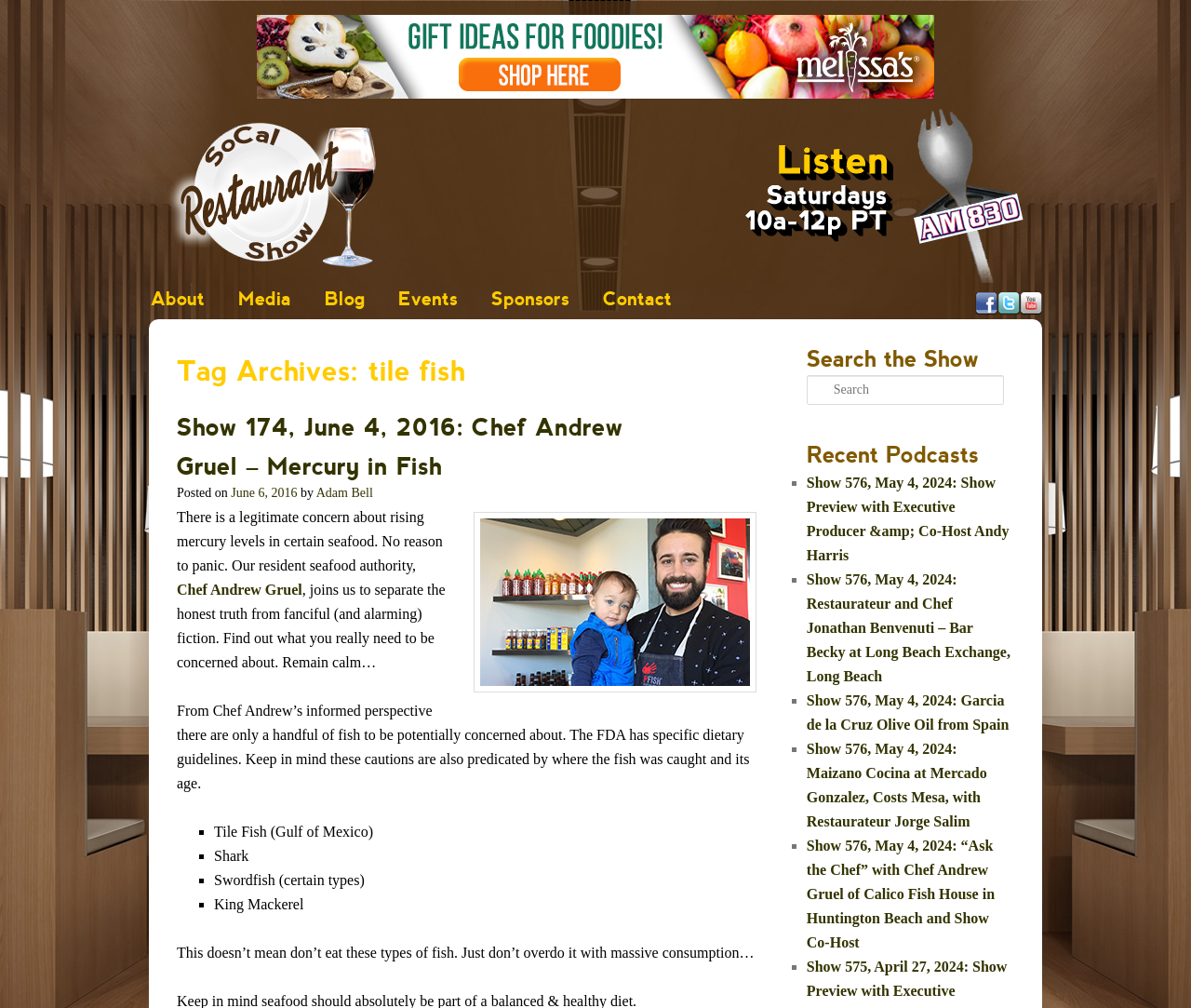Please locate the bounding box coordinates of the element that should be clicked to achieve the given instruction: "Search the Show".

[0.677, 0.372, 0.843, 0.401]